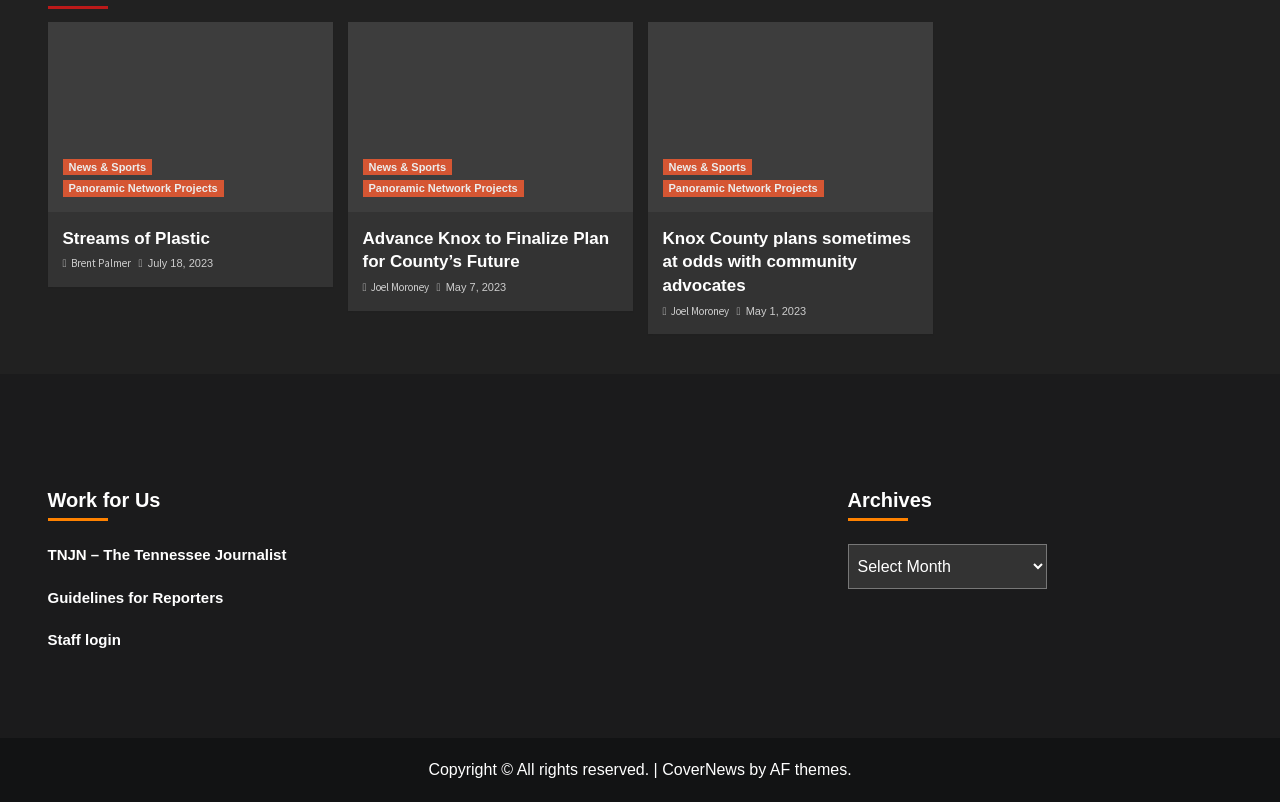What is the name of the radio station?
Based on the image, please offer an in-depth response to the question.

I found an image with the text '90.3 - The Rock' which is likely a logo, and it's also a link. This suggests that it's a radio station.